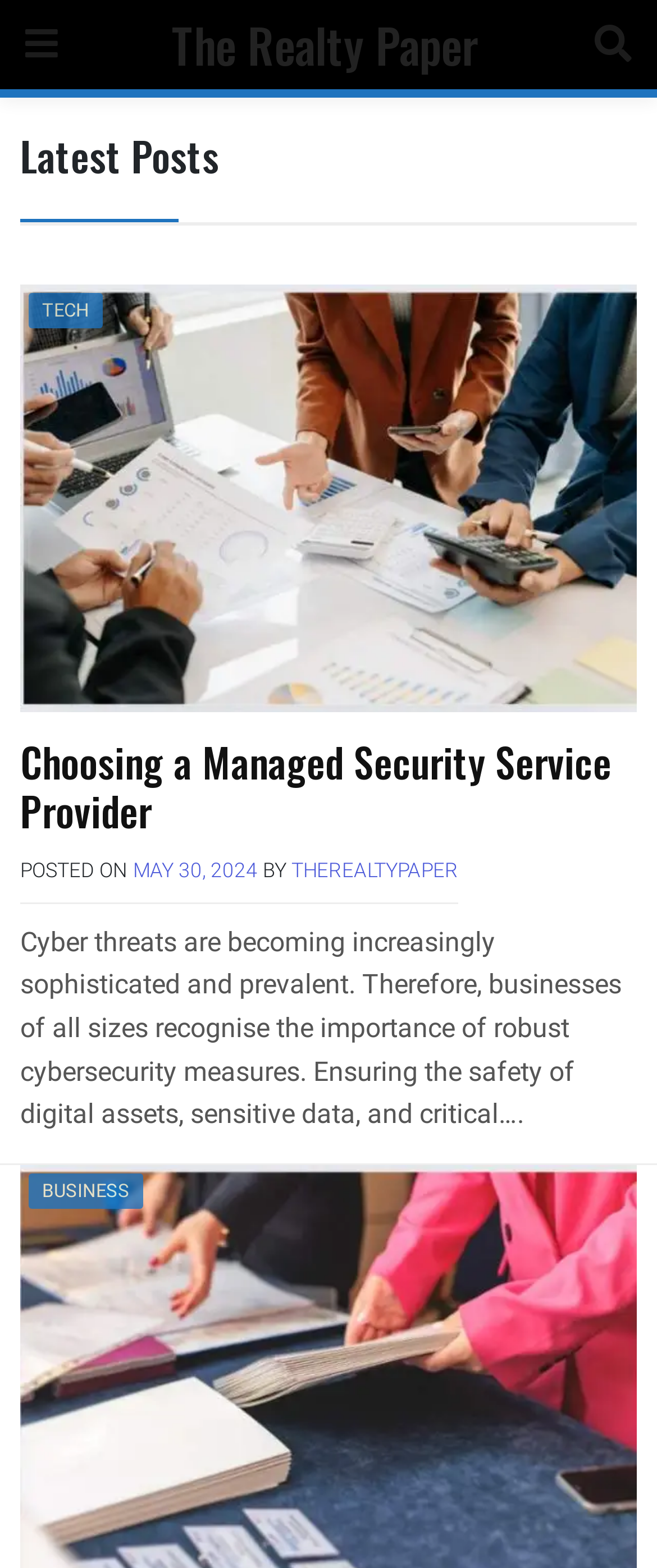Could you indicate the bounding box coordinates of the region to click in order to complete this instruction: "View the post dated May 30, 2024".

[0.203, 0.547, 0.392, 0.562]